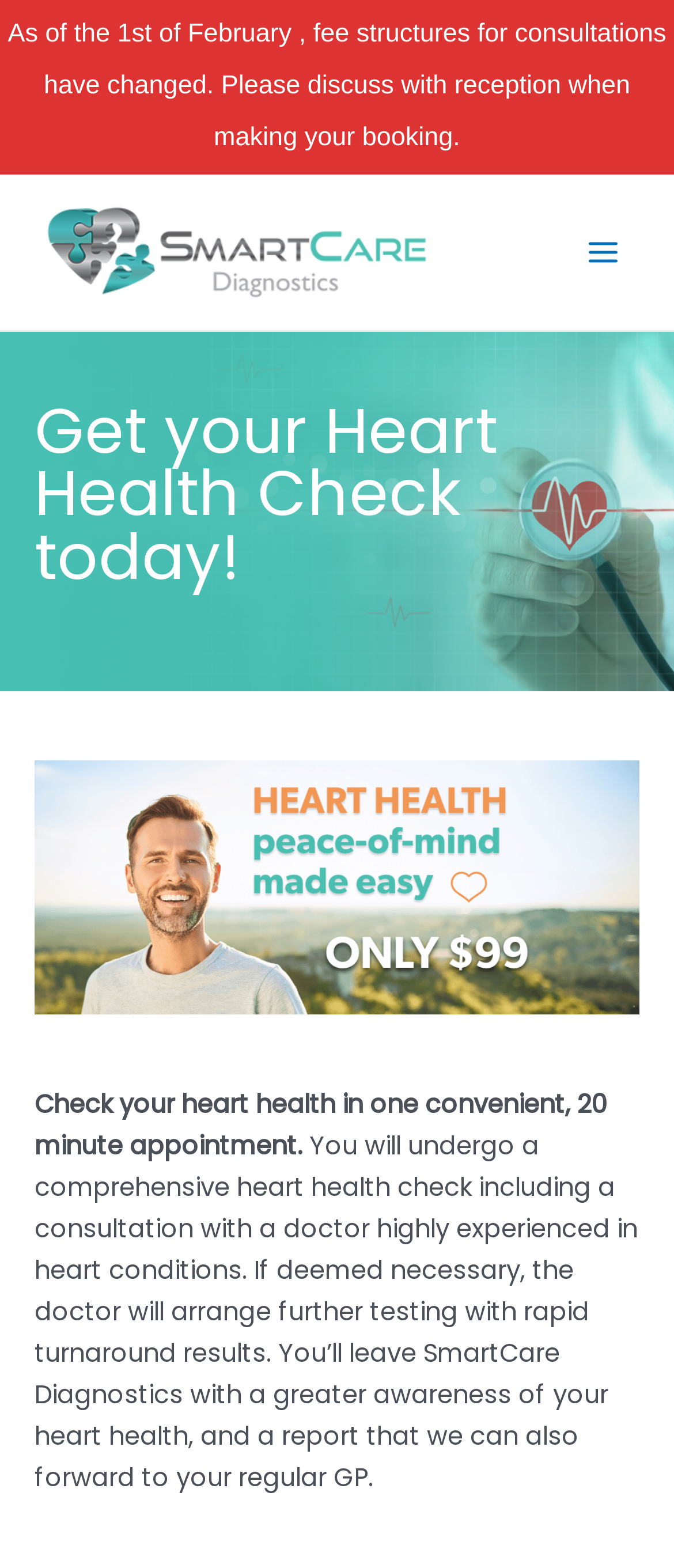Craft a detailed narrative of the webpage's structure and content.

The webpage is about SmartCare Diagnostics, specifically promoting their $99 Heart Health Check service. At the top, there is a notice about a change in consultation fee structures, followed by a link to the SmartCare Diagnostics website, accompanied by a logo image. 

On the top right, there is a main menu button. Below the notice, a prominent heading "Get your Heart Health Check today!" is displayed. Underneath, there is a large image related to the Heart Health Check service. 

The webpage then describes the service, stating that it is a 20-minute appointment where a comprehensive heart health check will be conducted, including a consultation with an experienced doctor. If necessary, further testing will be arranged with rapid results. The service aims to provide a greater awareness of one's heart health, and a report will be generated, which can also be forwarded to the patient's regular GP.